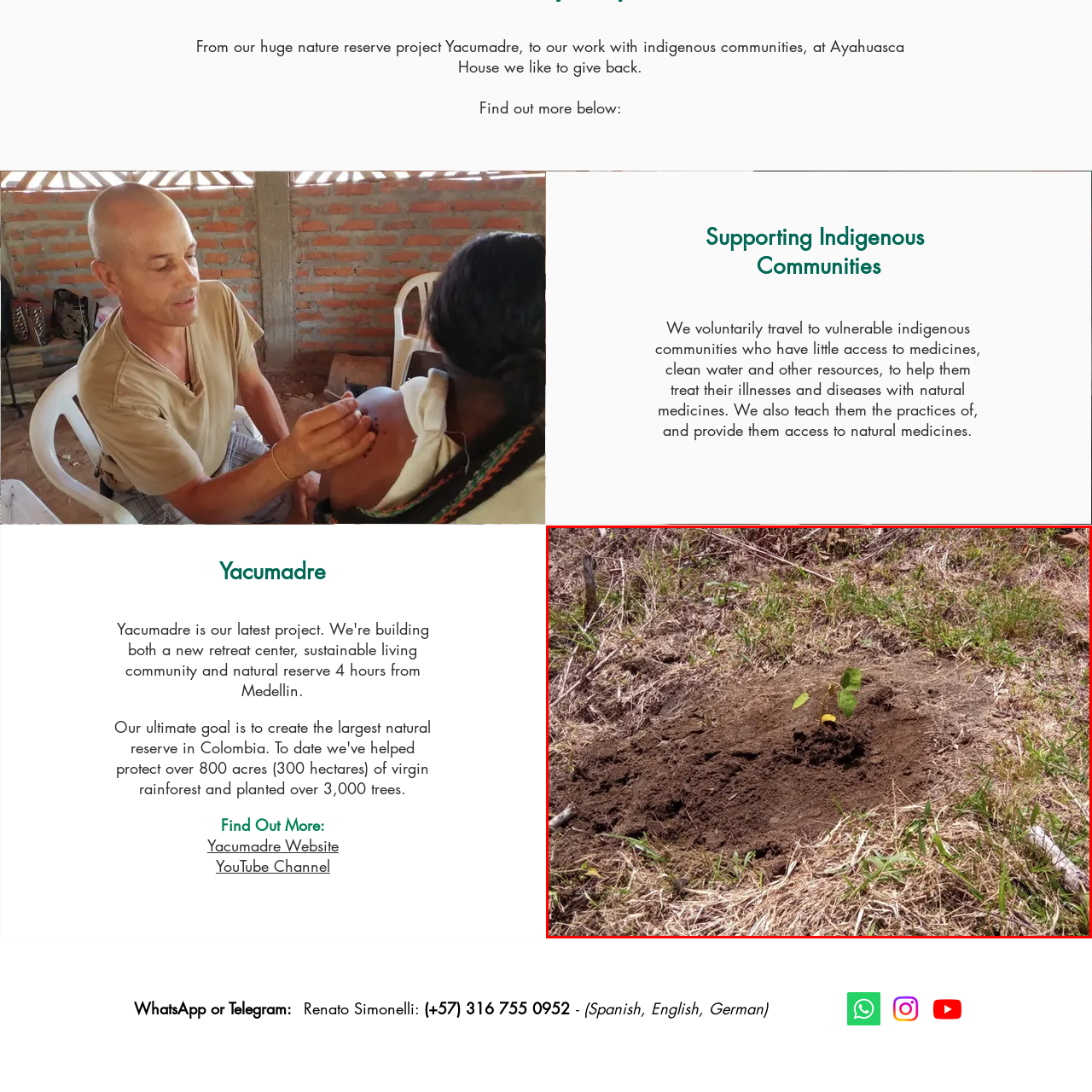Is the setting natural?
Concentrate on the part of the image that is enclosed by the red bounding box and provide a detailed response to the question.

The presence of sparse patches of dried grass and earth surrounding the sapling suggests a natural setting, which is further supported by the caption's mention of environmental efforts and ecological initiatives.